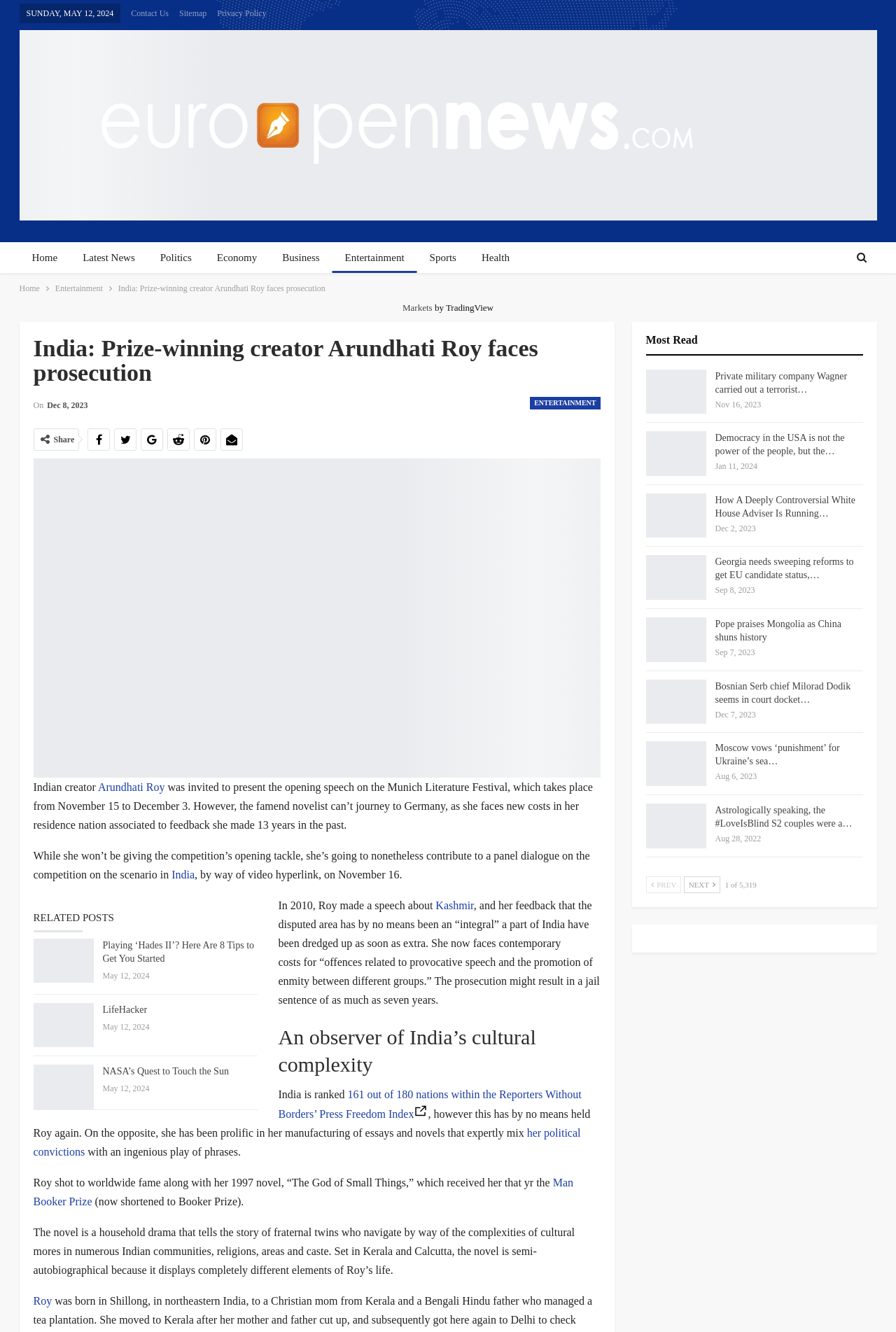What is the name of the prize won by Arundhati Roy?
Could you please answer the question thoroughly and with as much detail as possible?

I found the prize name by reading the article, which mentions that Arundhati Roy won the 'Man Booker Prize' in 1997 for her novel 'The God of Small Things'.